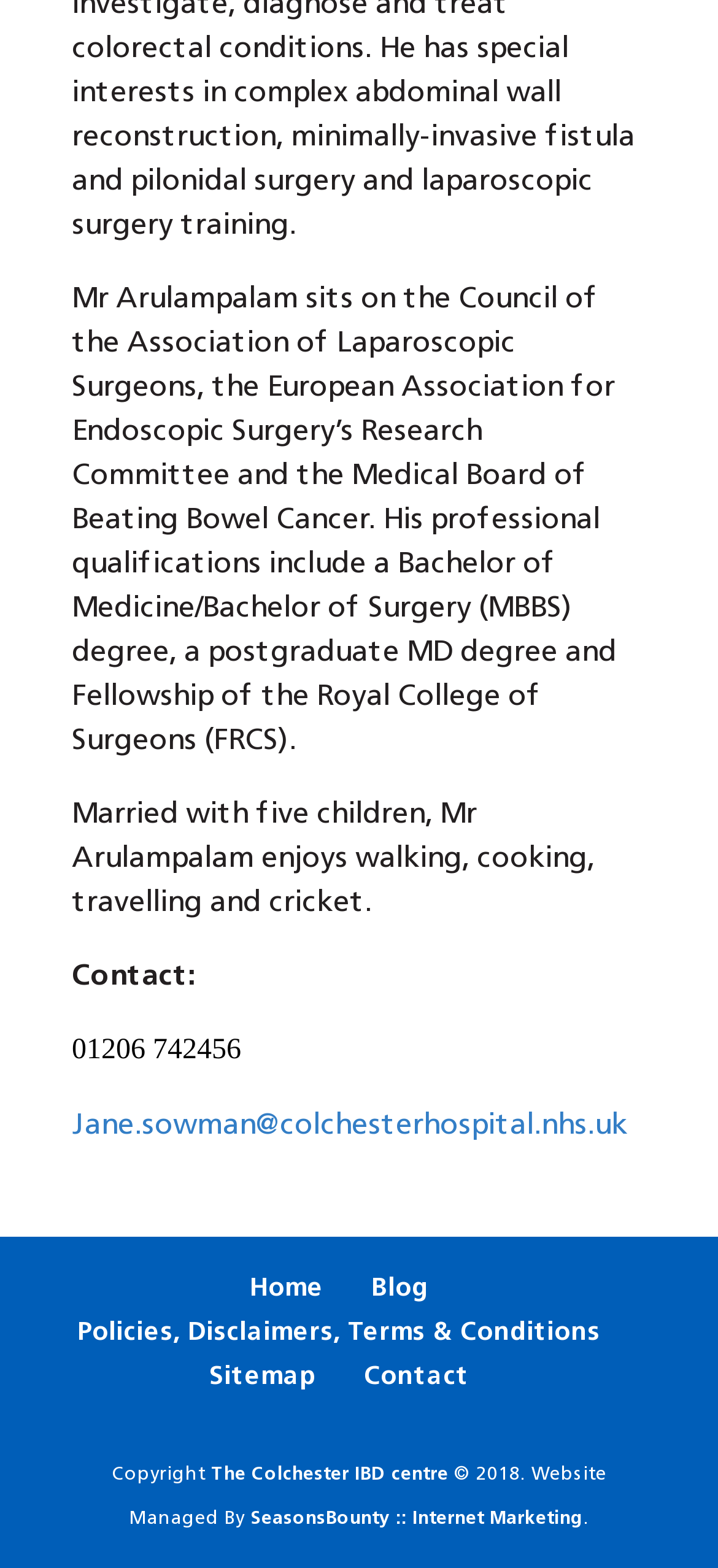Give the bounding box coordinates for the element described as: "SeasonsBounty :: Internet Marketing".

[0.349, 0.961, 0.813, 0.974]